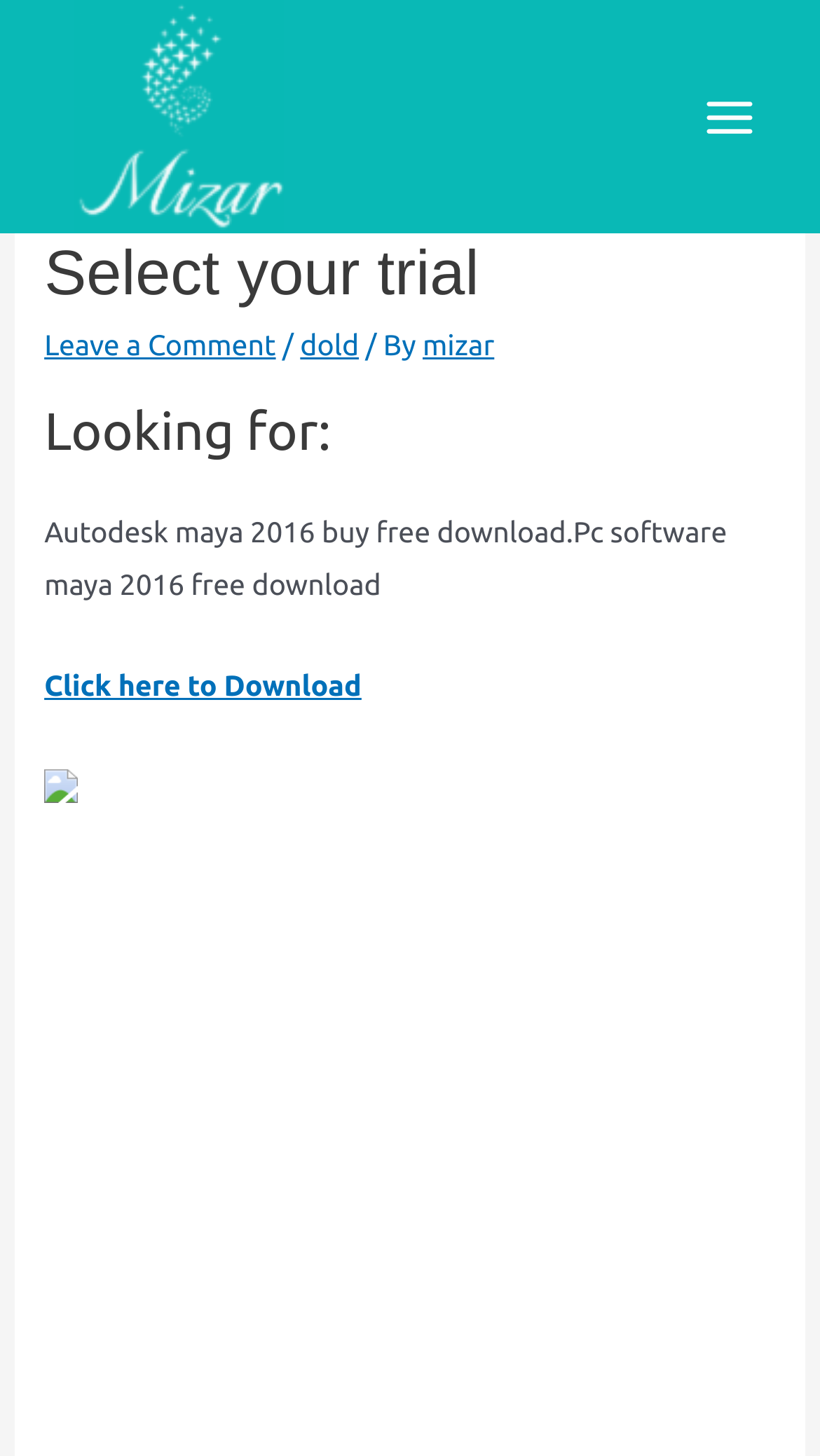Identify the first-level heading on the webpage and generate its text content.

AutoDesk 3D Maya Free Download – Rahim soft – Select your trial